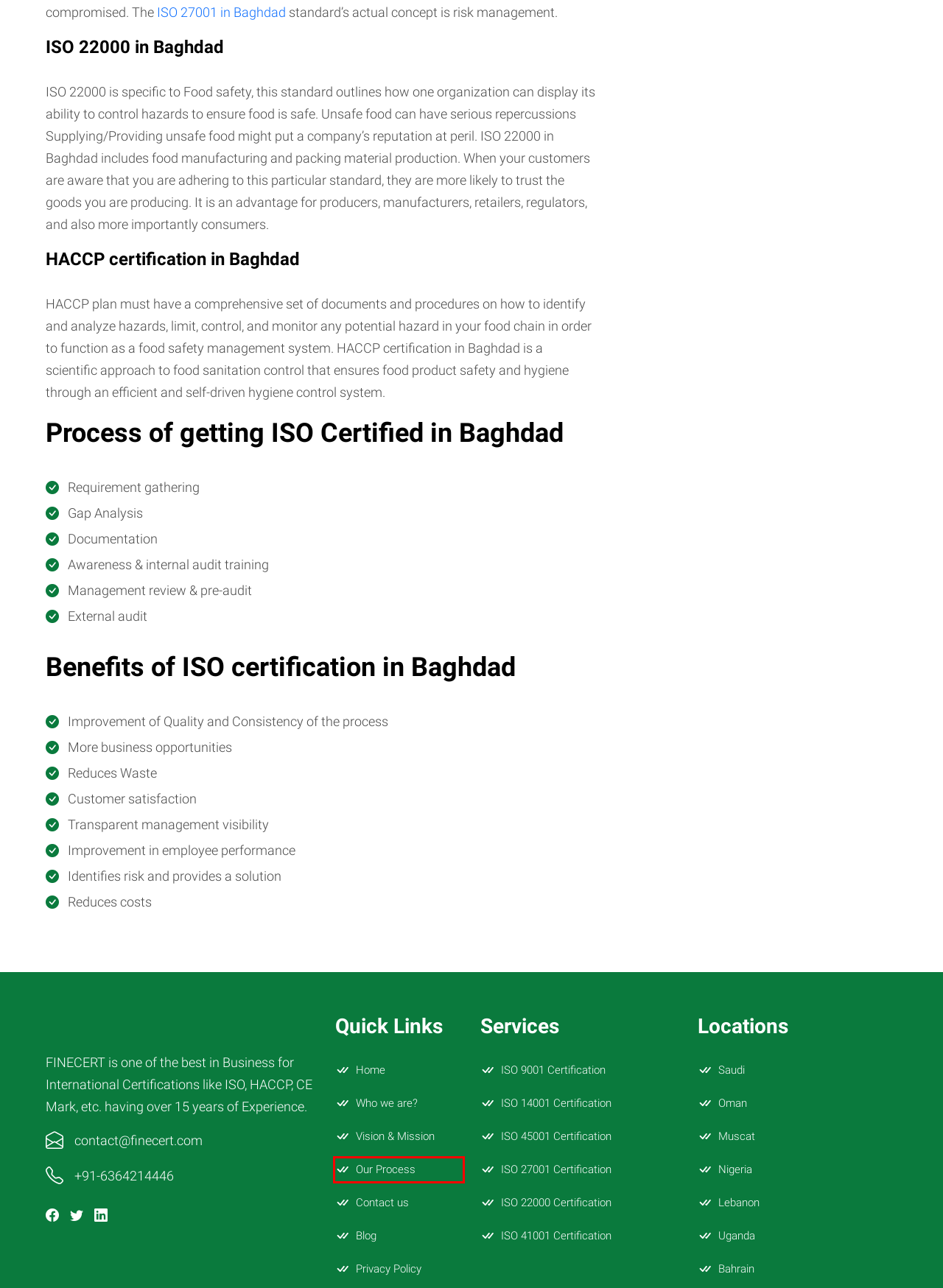Given a screenshot of a webpage with a red rectangle bounding box around a UI element, select the best matching webpage description for the new webpage that appears after clicking the highlighted element. The candidate descriptions are:
A. ISO 45001 Certification, Consulting & Auditing Company | Finecert
B. Finecert ISO Certification Privacy Policy
C. ISO 27001 Certification, Consulting & Auditing Company | Finecert
D. ISO 41001 Certification, Consulting & Auditing Company | Finecert
E. ISO 27001 Certification & Consulting Company in Iraq | Finecert
F. Finecert ISO Mission & Vision - Riyadh, Saudi, Qatar
G. ISO 22000 Certification in Saudi Arabia | Best ISO Consultant
H. OUR CERTIFICATION PROCESS | ISO | FINECERT |

H